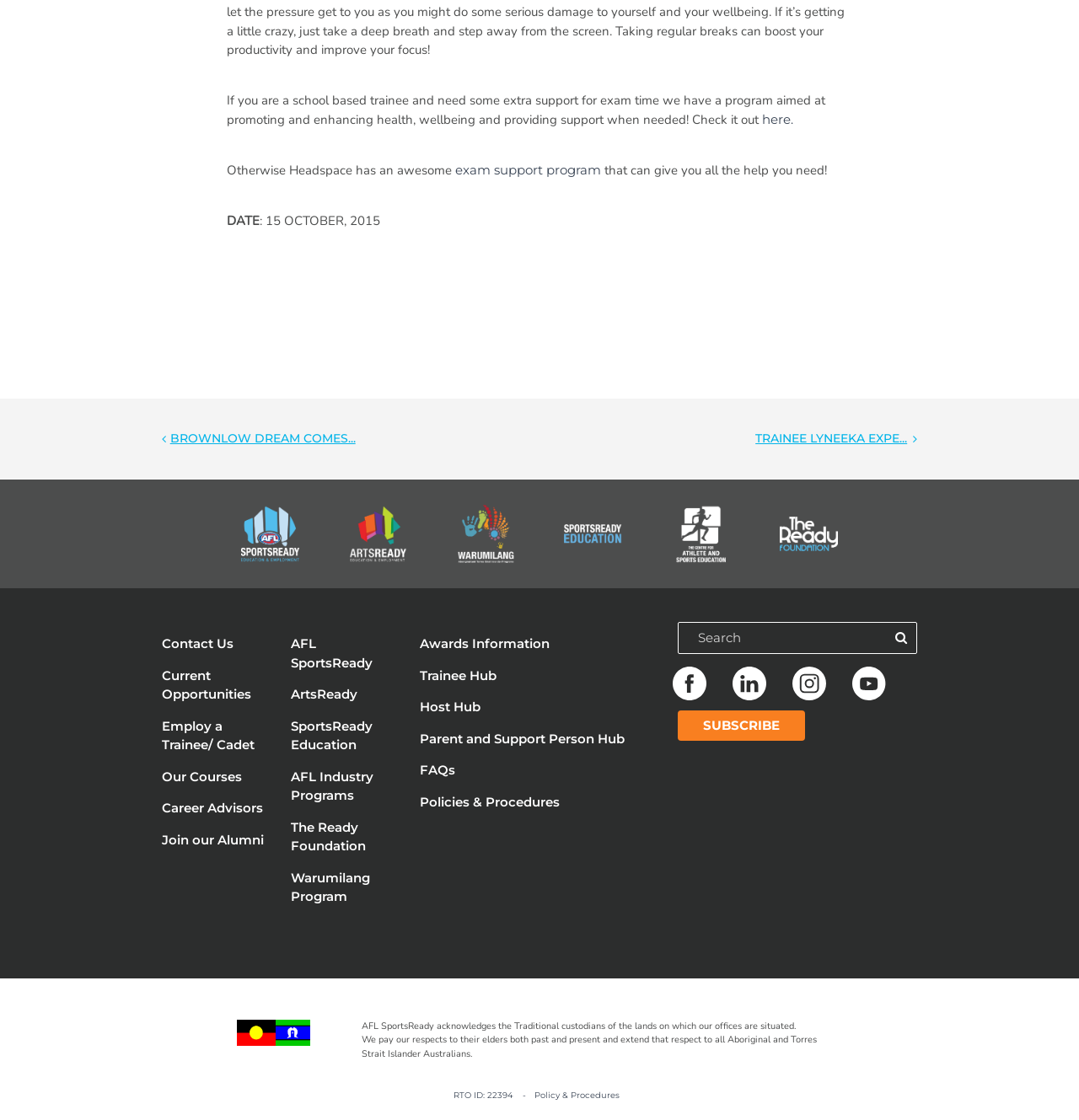Given the description About Us, predict the bounding box coordinates of the UI element. Ensure the coordinates are in the format (top-left x, top-left y, bottom-right x, bottom-right y) and all values are between 0 and 1.

None